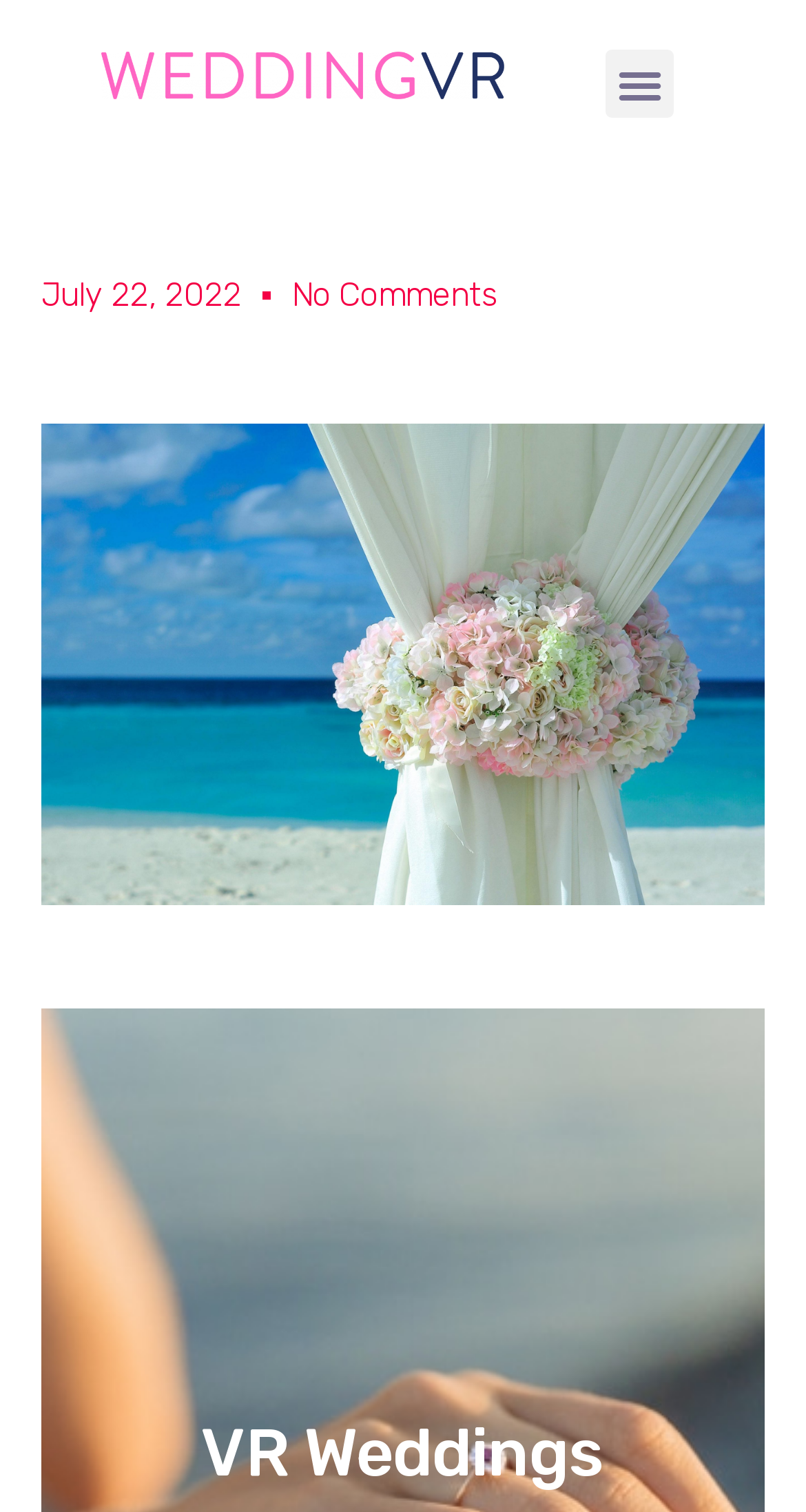What is the scene depicted in the main image?
Answer the question with as much detail as possible.

I found the scene depicted in the main image by looking at the image element with the description 'beach, curtains, wedding setup' which is located in the middle of the webpage, indicating that the image is showing a wedding setup on a beach with curtains.